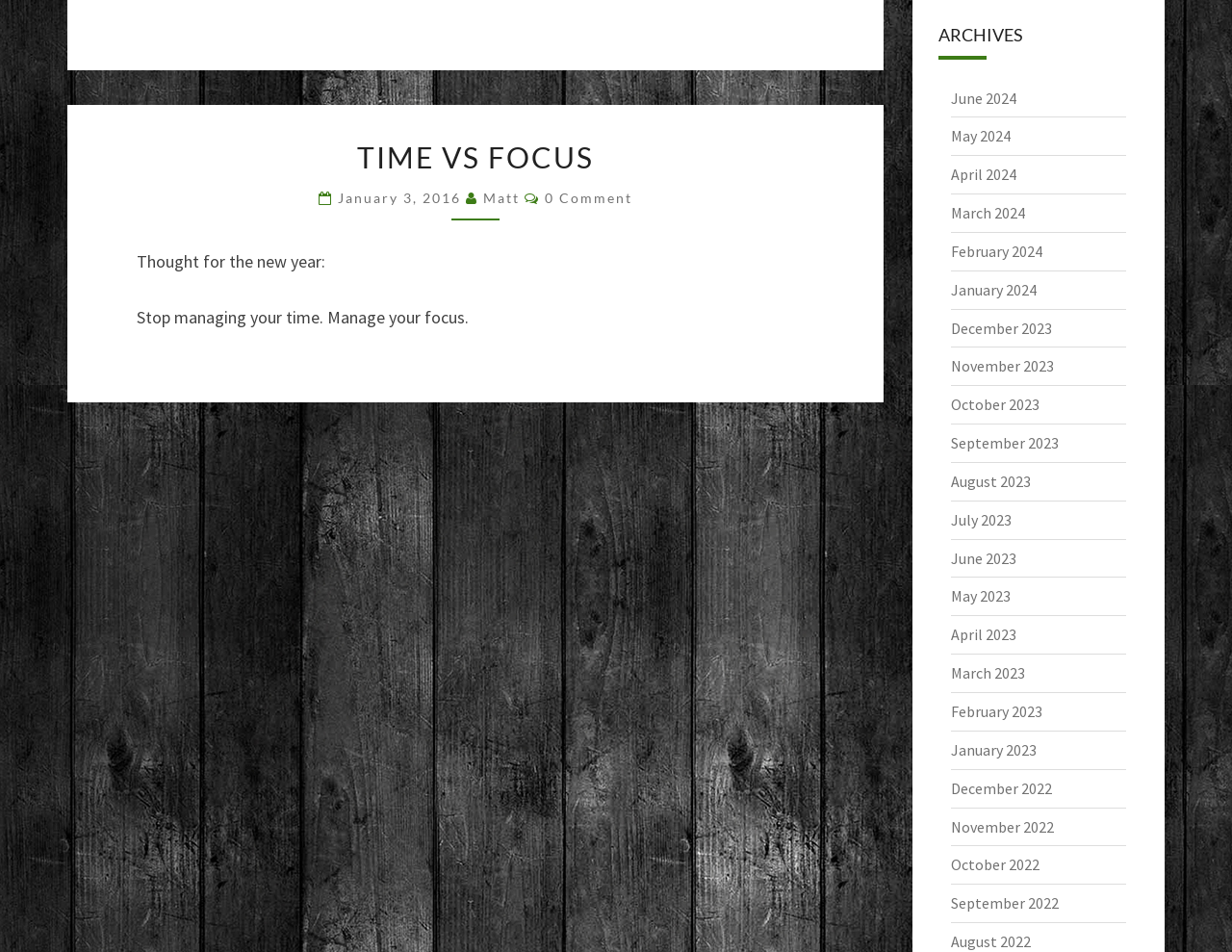Identify the bounding box coordinates of the region that should be clicked to execute the following instruction: "Click on the 'TIME VS FOCUS' link".

[0.29, 0.146, 0.482, 0.183]